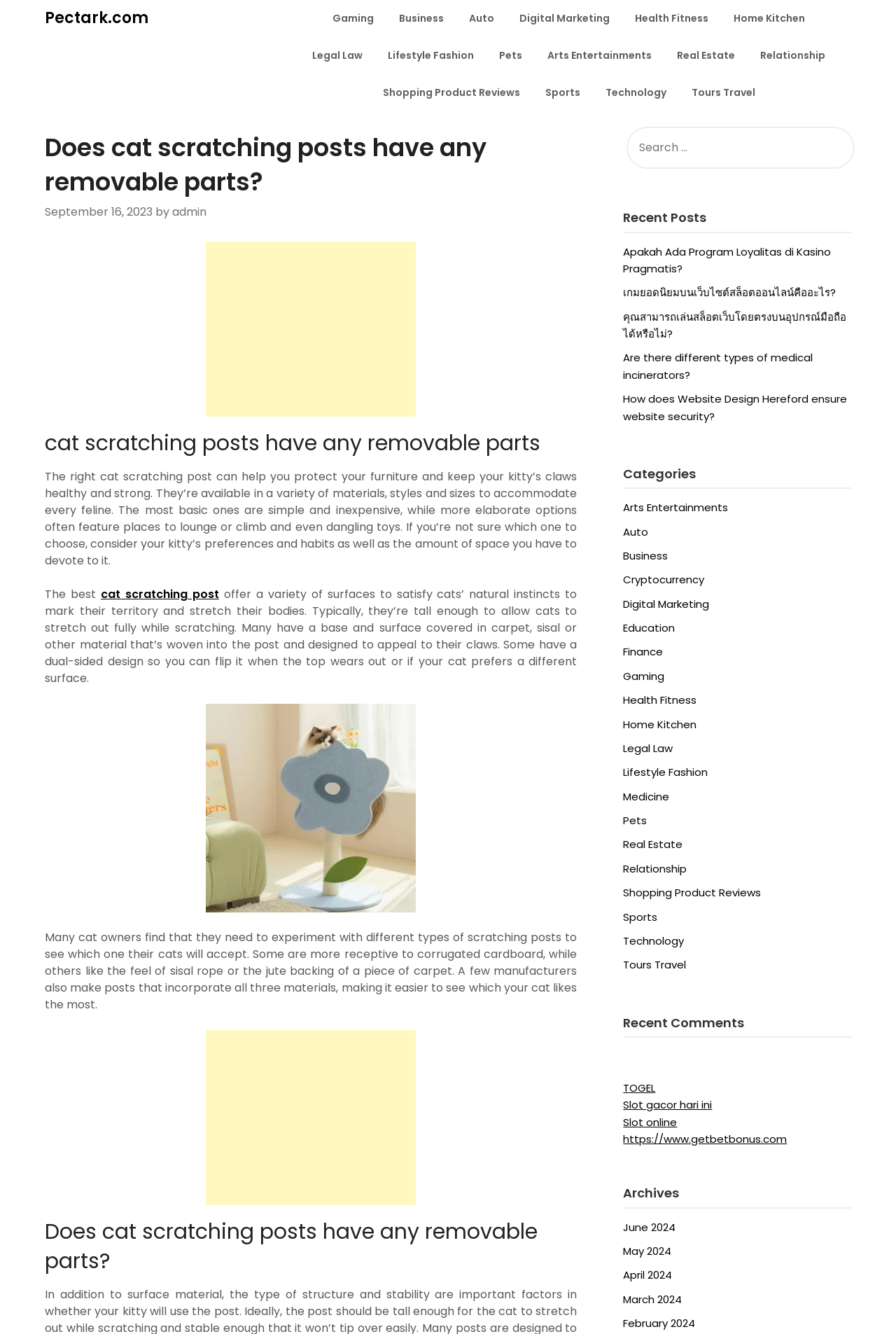What is the typical height of a cat scratching post?
Please answer the question with a detailed response using the information from the screenshot.

According to the webpage, cat scratching posts are typically tall enough to allow cats to stretch out fully while scratching. This suggests that the height of the post is designed to accommodate a cat's natural stretching behavior.